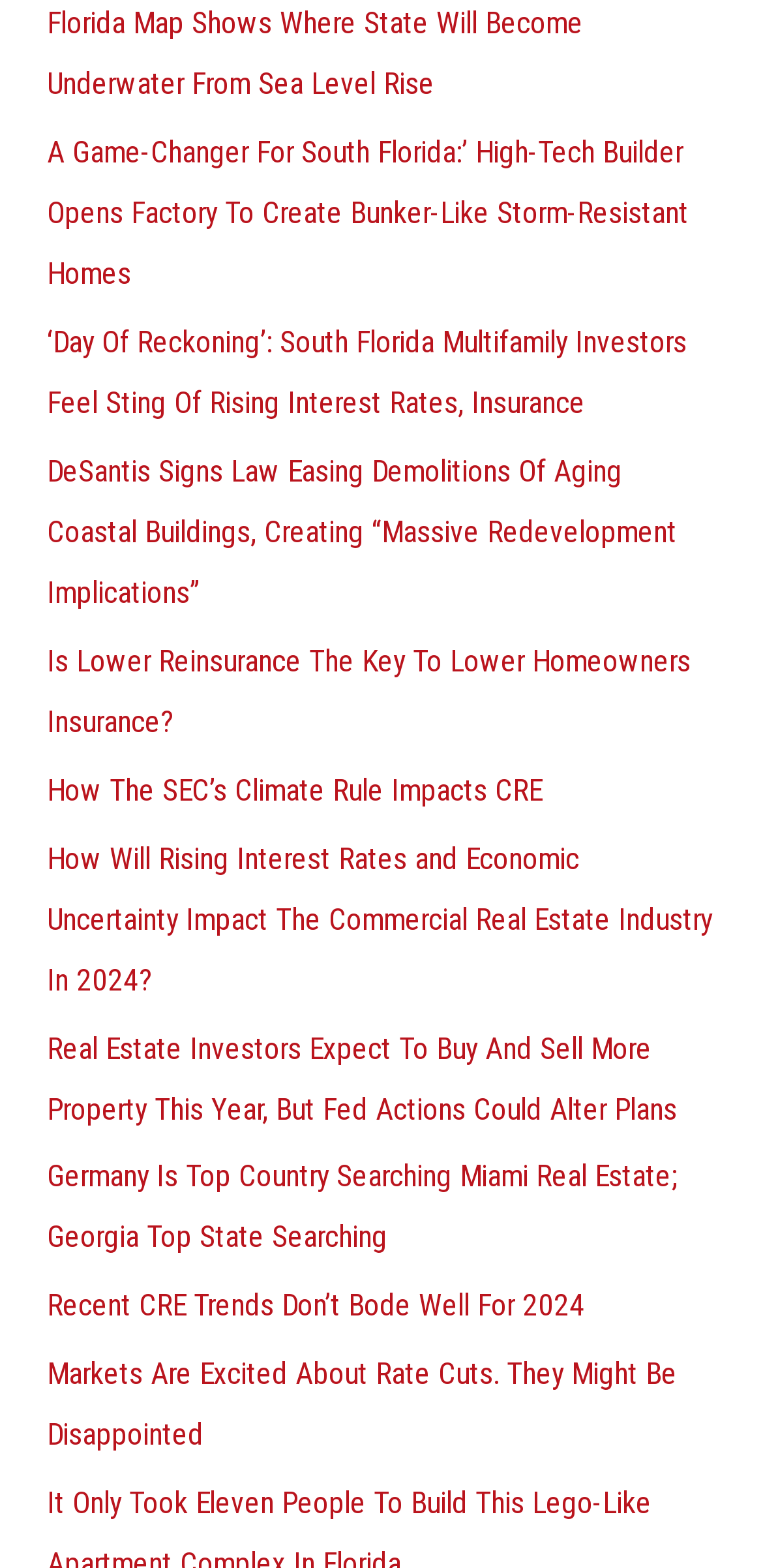Locate the bounding box coordinates of the clickable region to complete the following instruction: "Visit InnovationManagement on Twitter."

None